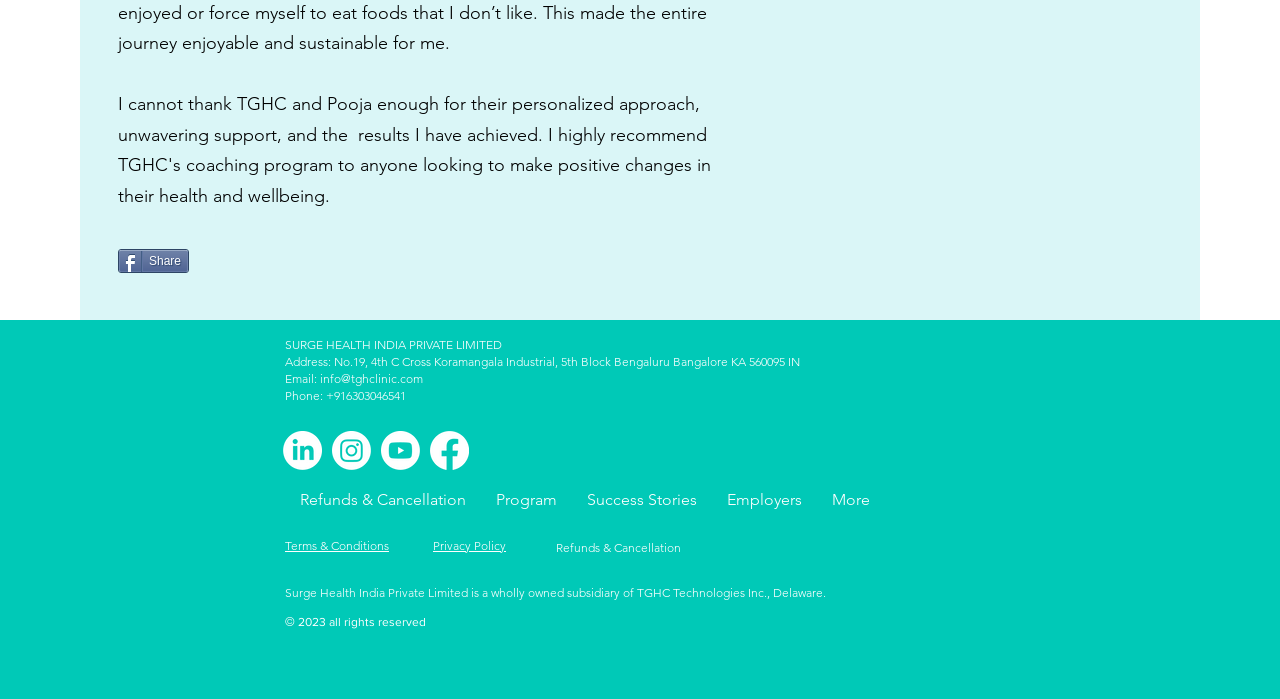Answer the question in one word or a short phrase:
What social media platforms are listed?

LinkedIn, Instagram, Youtube, Facebook